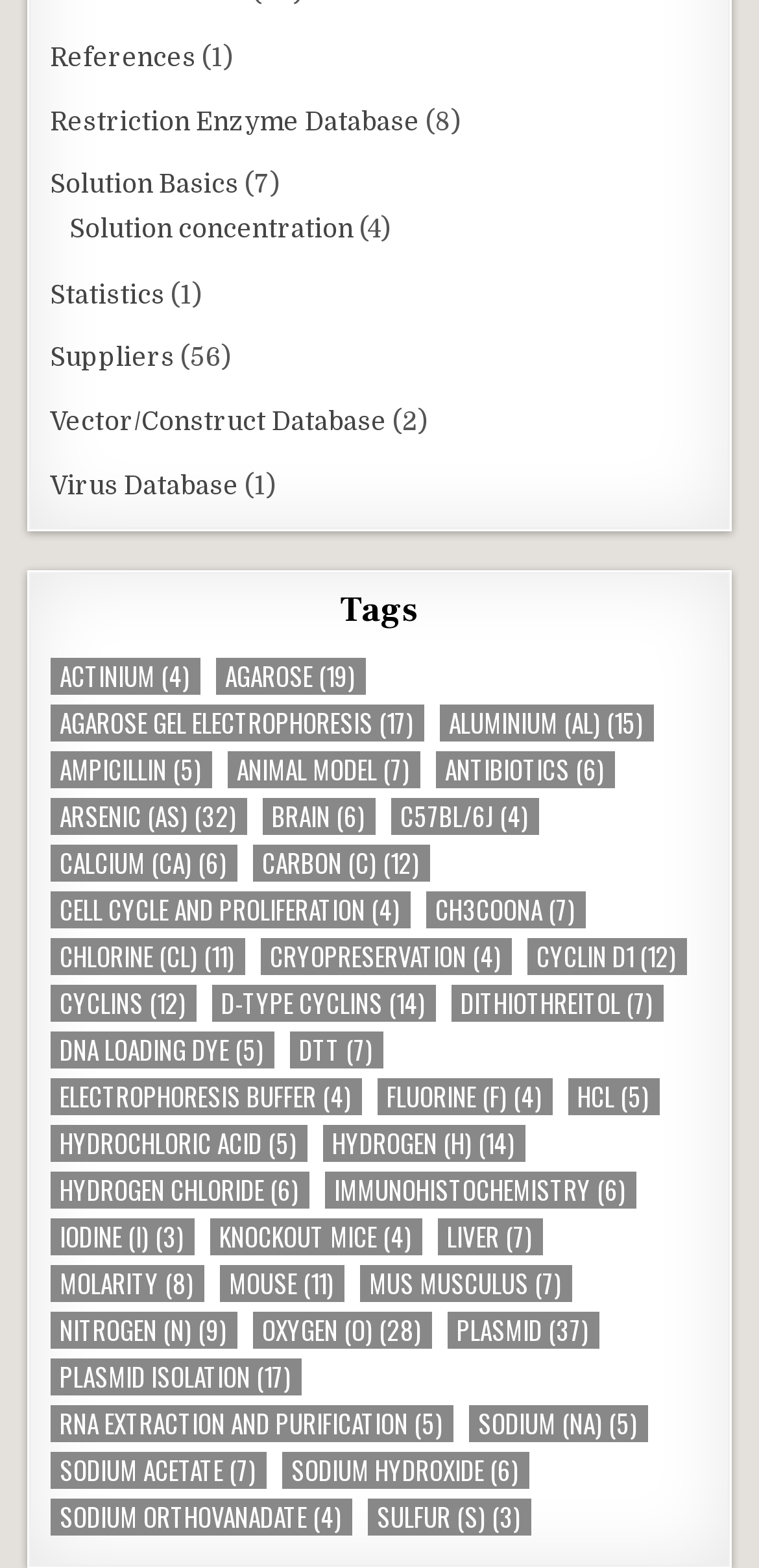Locate the bounding box coordinates of the element to click to perform the following action: 'Go to 'Solution concentration''. The coordinates should be given as four float values between 0 and 1, in the form of [left, top, right, bottom].

[0.092, 0.137, 0.466, 0.155]